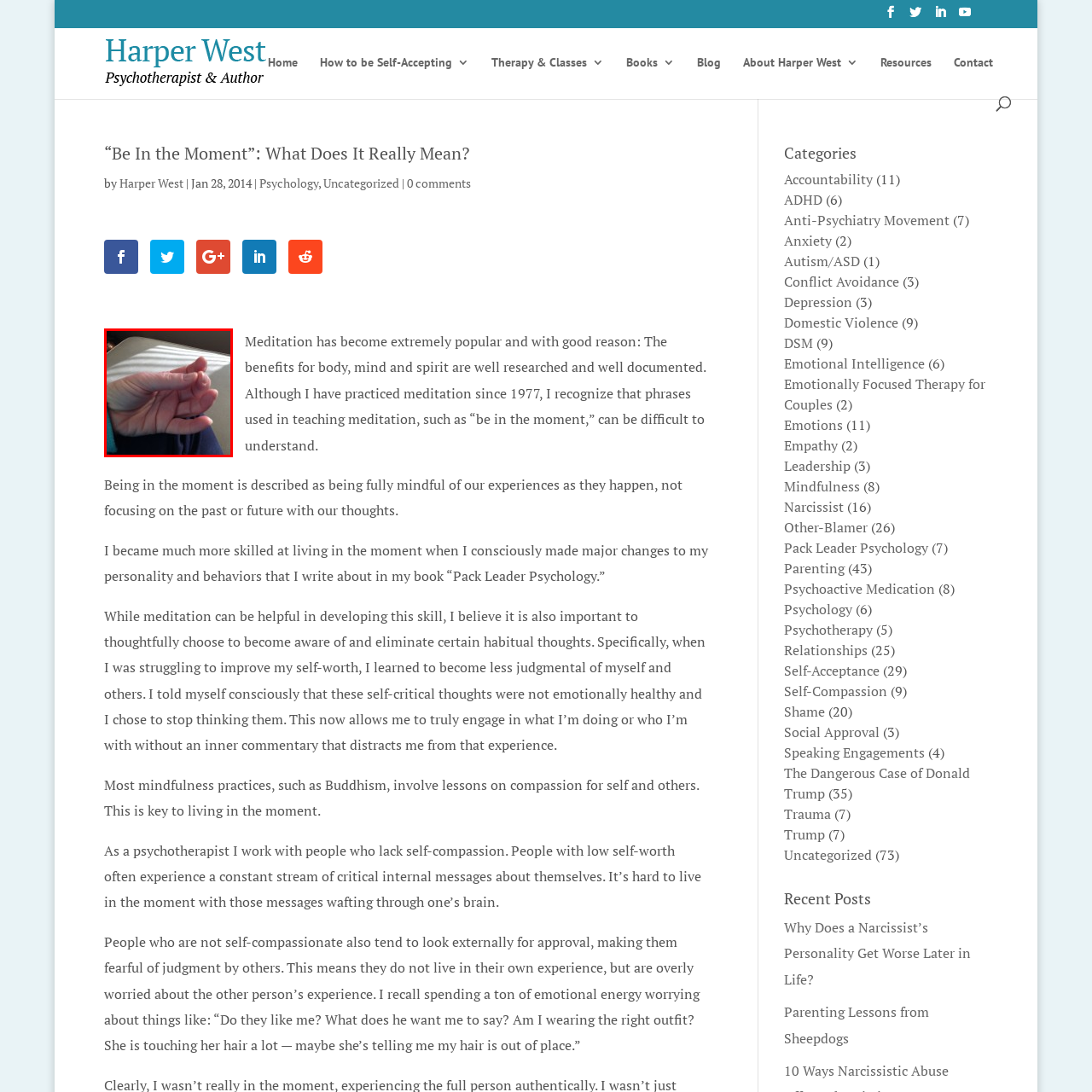Offer a detailed description of the content within the red-framed image.

The image captures a serene moment of a hand in a meditation pose, specifically known as a mudra. The hand is positioned with the thumb and index finger touching gently, while the remaining fingers are extended, creating a calm and focused gesture often used to enhance meditation practices. The soft natural light streaming across the scene suggests a tranquil setting, reinforcing the themes of mindfulness and being present in the moment. This pose symbolizes clarity of mind and focus, reflecting the essence of mindfulness meditation and its benefits for mental well-being, as discussed in the article, "Be In the Moment: What Does It Really Mean?" by Harper West. Such practices are emphasized for their role in cultivating self-awareness and eliminating distractions in our thoughts.